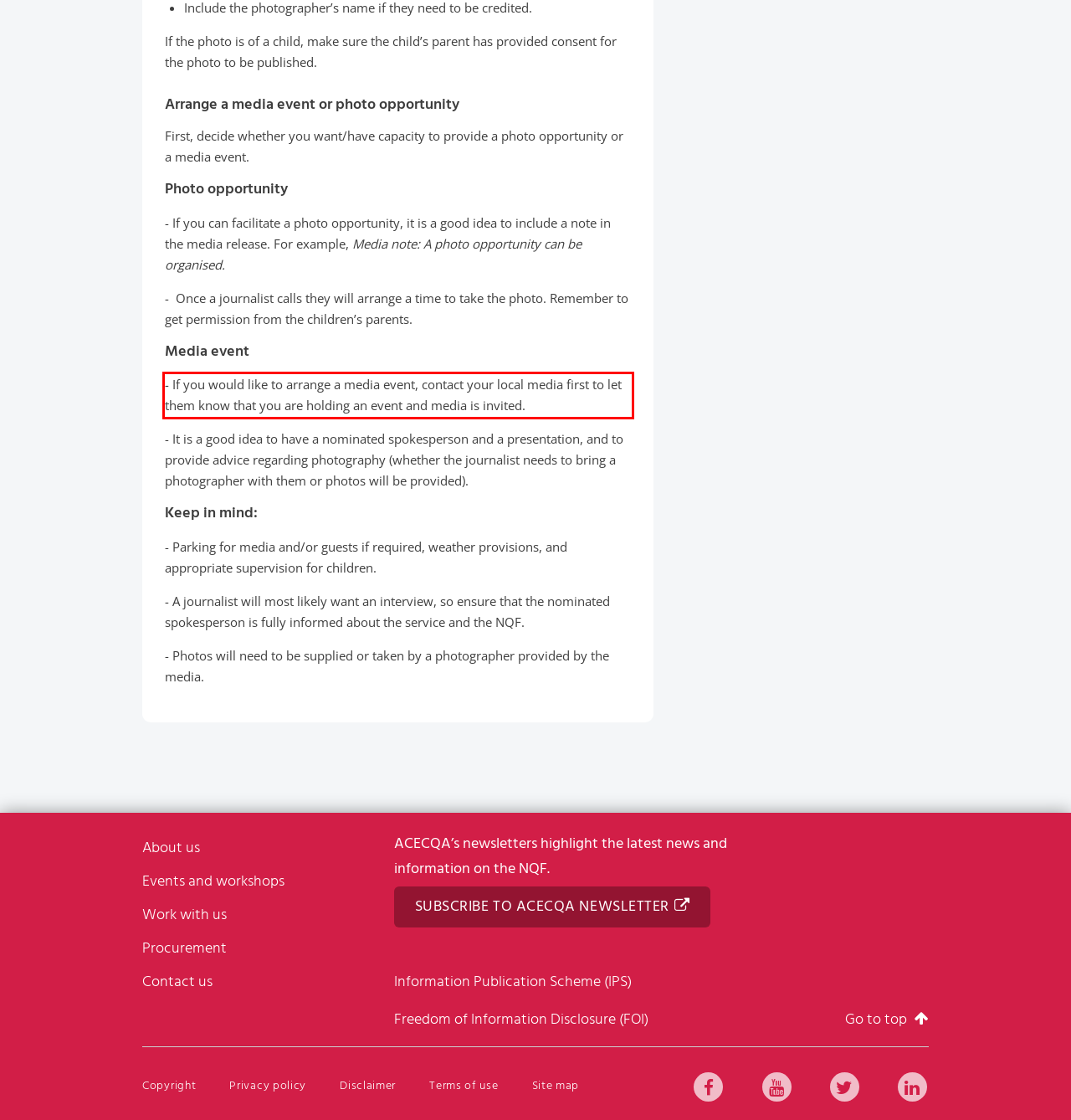By examining the provided screenshot of a webpage, recognize the text within the red bounding box and generate its text content.

- If you would like to arrange a media event, contact your local media first to let them know that you are holding an event and media is invited.